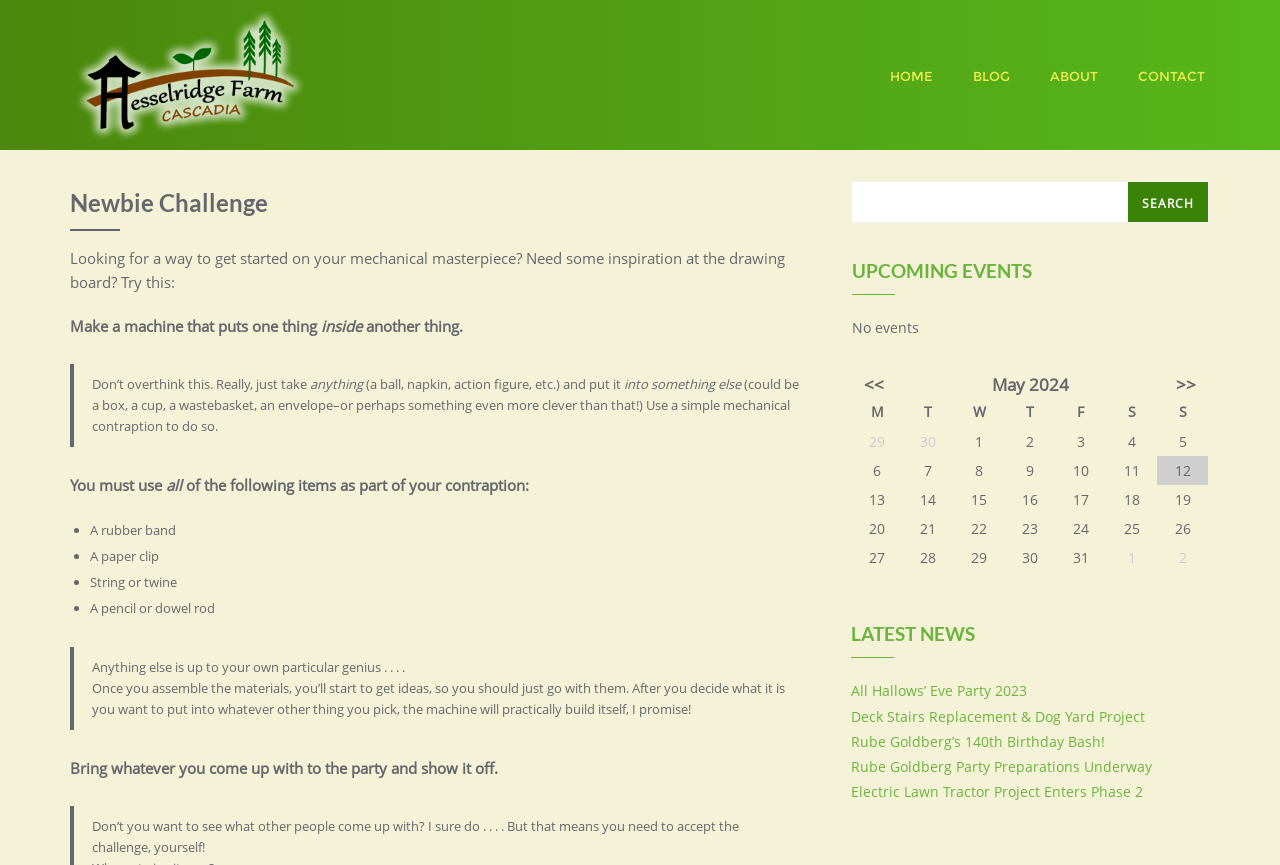Give a detailed account of the webpage.

The webpage is about the "Newbie Challenge" at Hesselridge Farm. At the top left corner, there is a logo image with a link. Below the logo, there is a navigation menu with links to "HOME", "BLOG", "ABOUT", and "CONTACT". 

The main content of the page is divided into sections. The first section has a heading "Newbie Challenge" and a paragraph of text that explains the challenge. The challenge is to create a machine that puts one thing inside another thing using a rubber band, a paper clip, string or twine, and a pencil or dowel rod. 

Below this section, there is a blockquote with a quote that encourages participants not to overthink the challenge and to just take anything and put it into something else. 

The next section lists the rules of the challenge, including the requirement to use all of the provided items. Below this, there is a list of the items to be used, marked with bullet points. 

Further down the page, there is another blockquote with a quote that encourages participants to show off their creations at a party and to see what others come up with. 

On the right side of the page, there is a search bar with a button. Below the search bar, there is a section titled "UPCOMING EVENTS" with a table showing a calendar for May 2024. The calendar has columns for the days of the week and rows for the dates of the month.